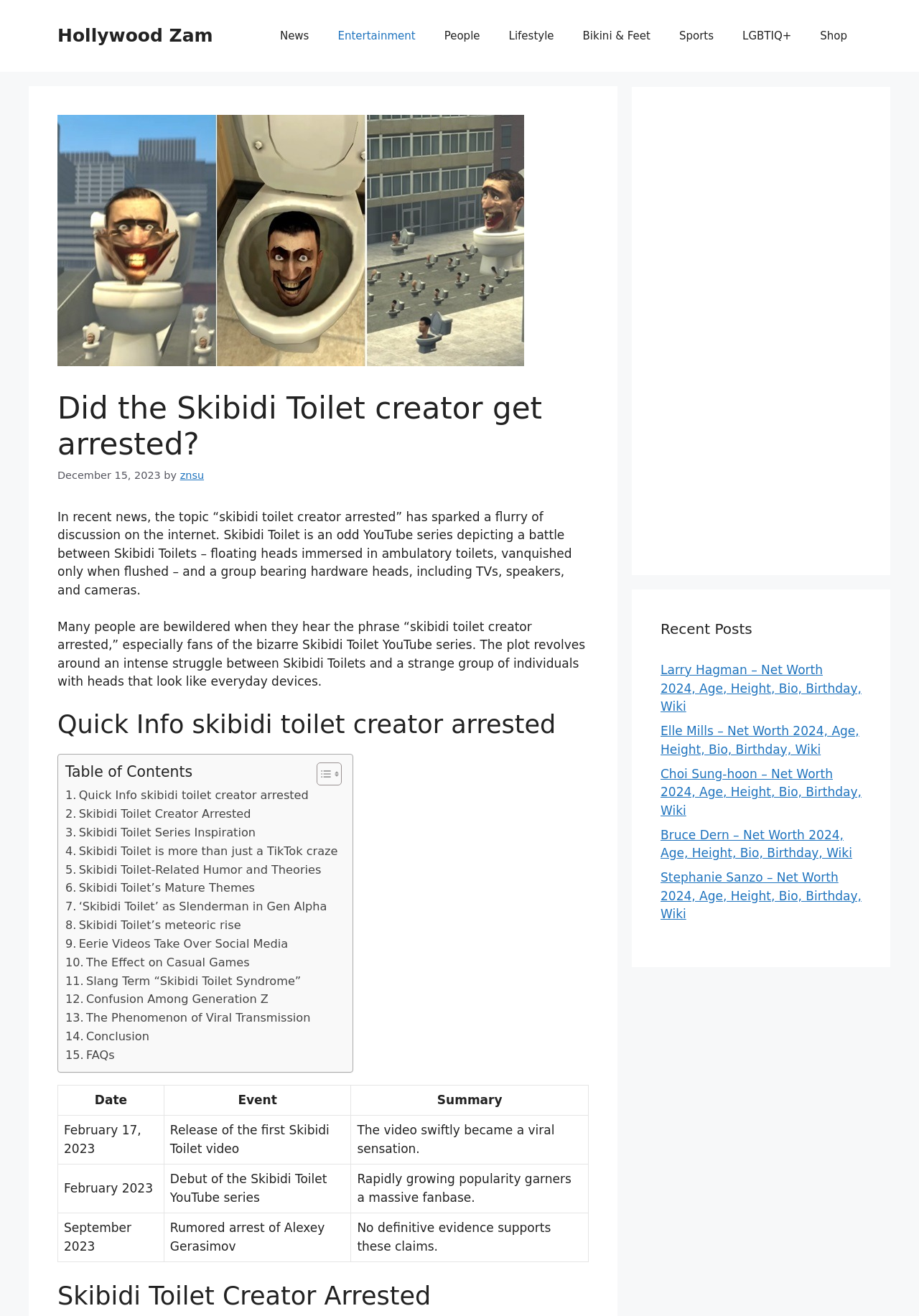Find the bounding box coordinates corresponding to the UI element with the description: "Hollywood Zam". The coordinates should be formatted as [left, top, right, bottom], with values as floats between 0 and 1.

[0.062, 0.019, 0.232, 0.035]